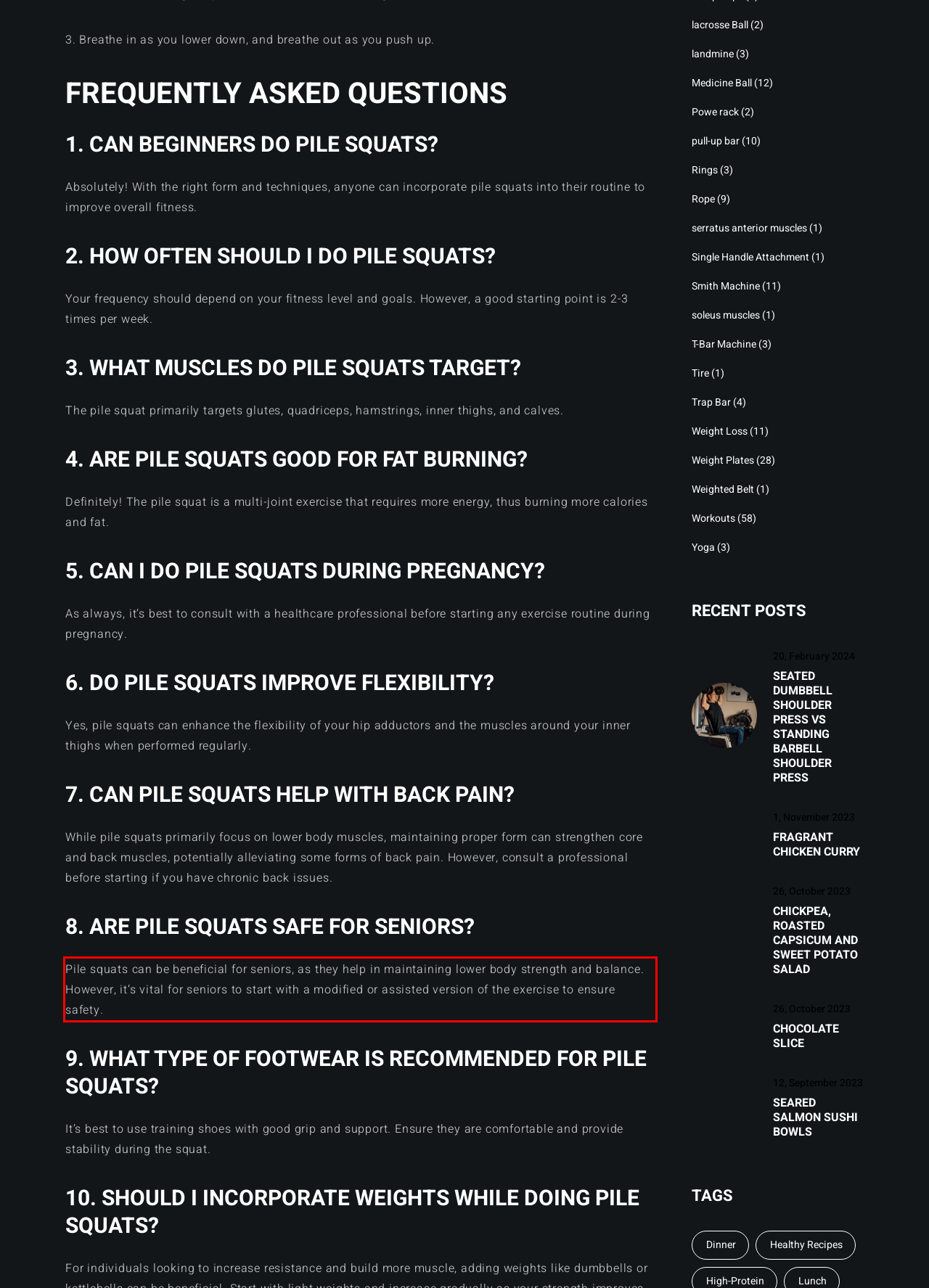The screenshot provided shows a webpage with a red bounding box. Apply OCR to the text within this red bounding box and provide the extracted content.

Pile squats can be beneficial for seniors, as they help in maintaining lower body strength and balance. However, it’s vital for seniors to start with a modified or assisted version of the exercise to ensure safety.